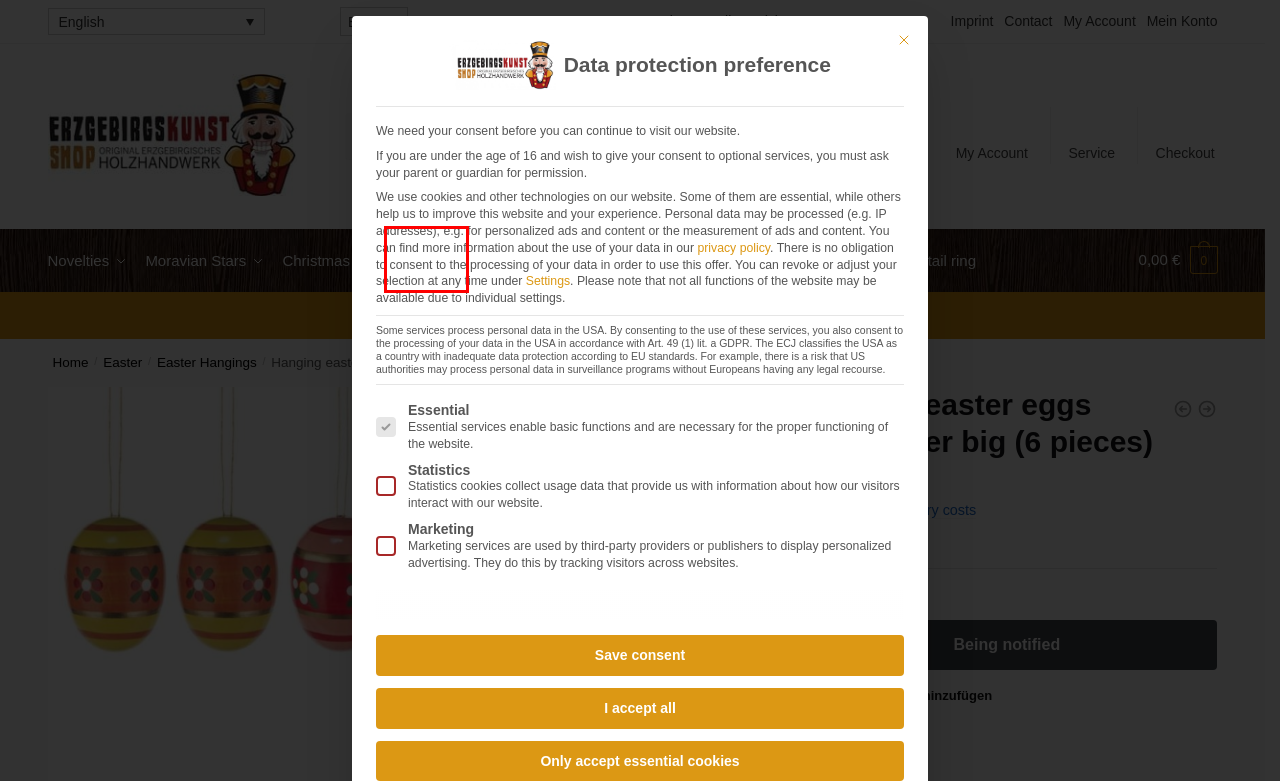Examine the screenshot of the webpage, which includes a red bounding box around an element. Choose the best matching webpage description for the page that will be displayed after clicking the element inside the red bounding box. Here are the candidates:
A. Herrnhuter Star
B. Contact - Erzgebirgskunst-Shop
C. Christmas Decoration from Erzgebirge / Germany
D. Accessoires
E. Service
F. Specialist retail ring - Erzgebirgskunst-Shop
G. Easter
H. All-Seasons articles

G